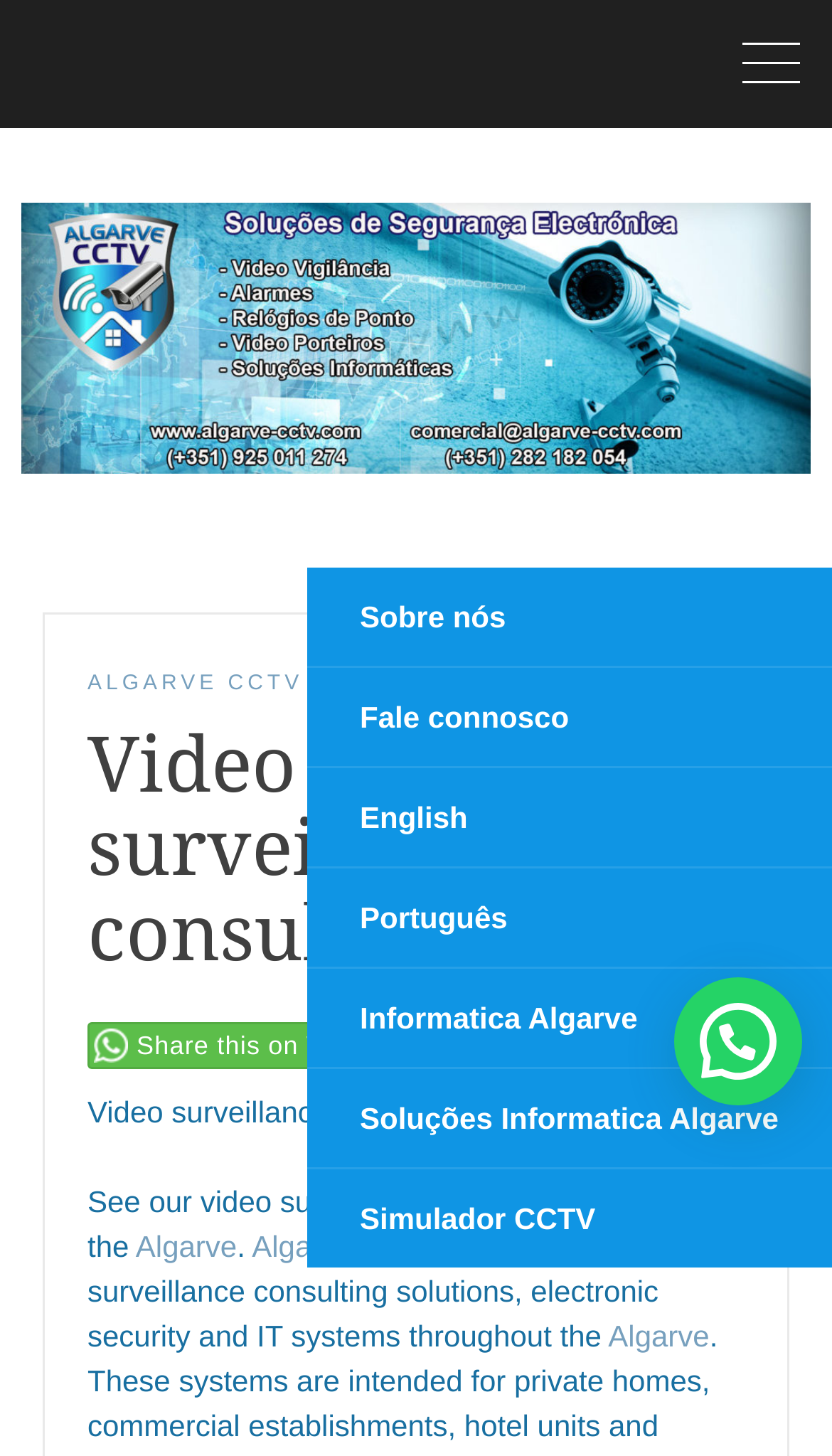Pinpoint the bounding box coordinates of the area that must be clicked to complete this instruction: "Go to the 'Shop' page".

None